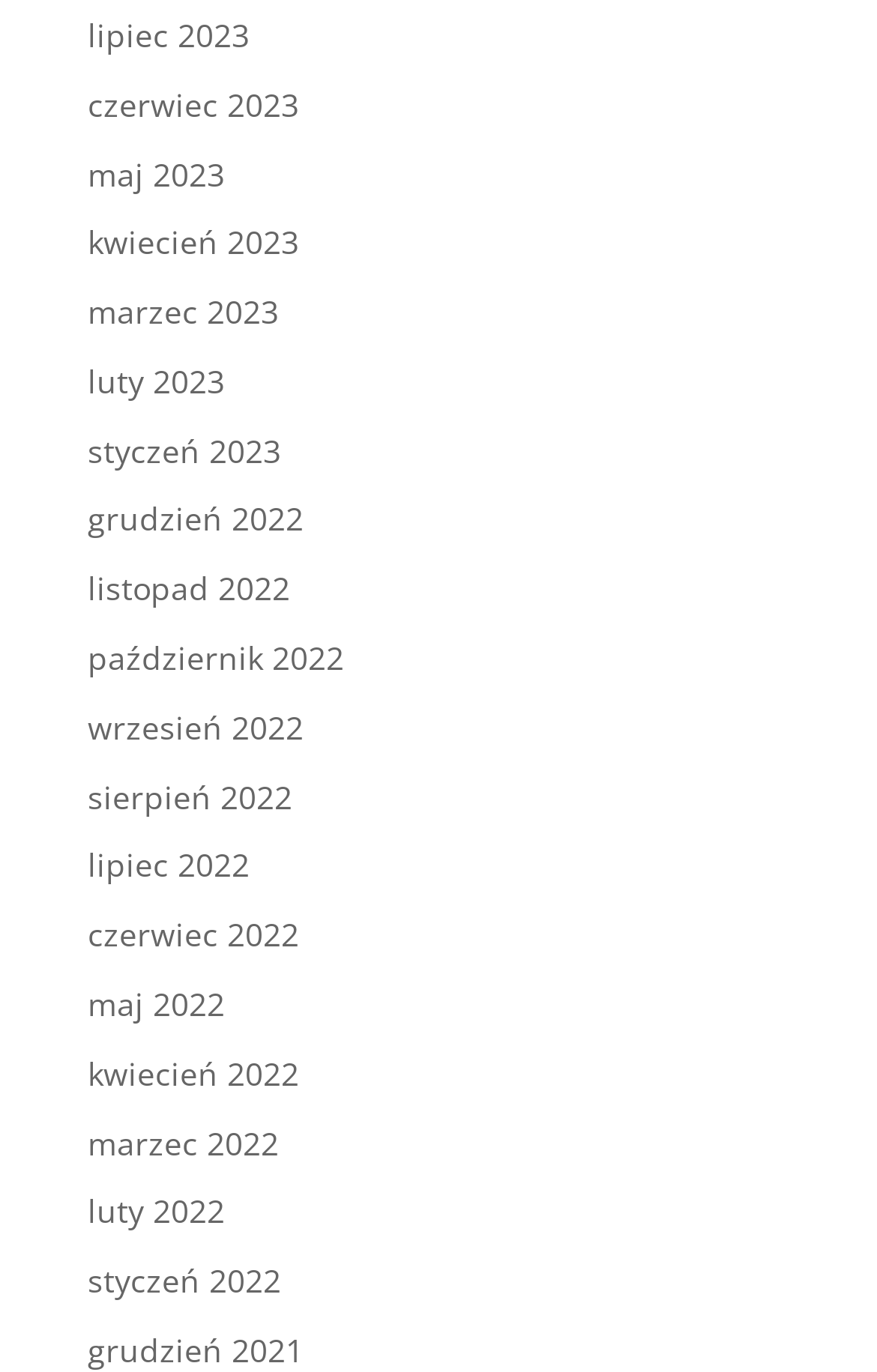Determine the bounding box coordinates for the element that should be clicked to follow this instruction: "check August 2022". The coordinates should be given as four float numbers between 0 and 1, in the format [left, top, right, bottom].

[0.1, 0.565, 0.333, 0.596]